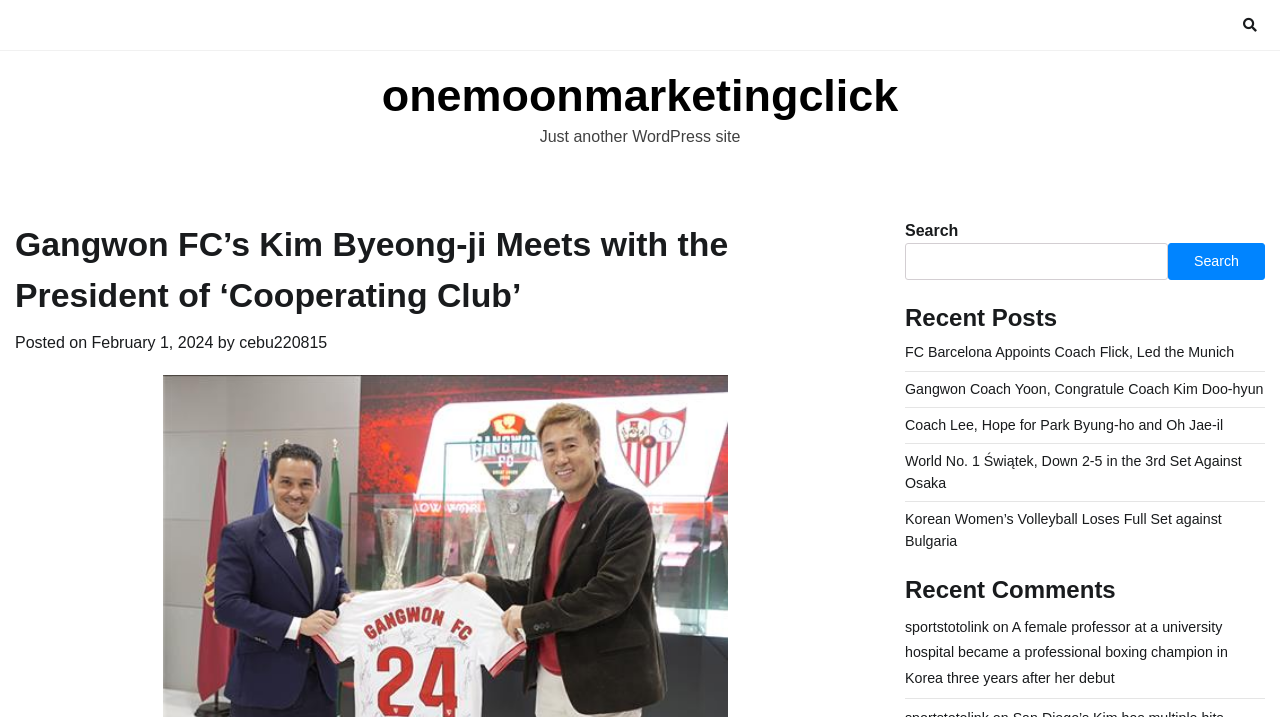Determine the bounding box coordinates of the clickable region to execute the instruction: "View the article about a female professor becoming a boxing champion". The coordinates should be four float numbers between 0 and 1, denoted as [left, top, right, bottom].

[0.707, 0.863, 0.959, 0.957]